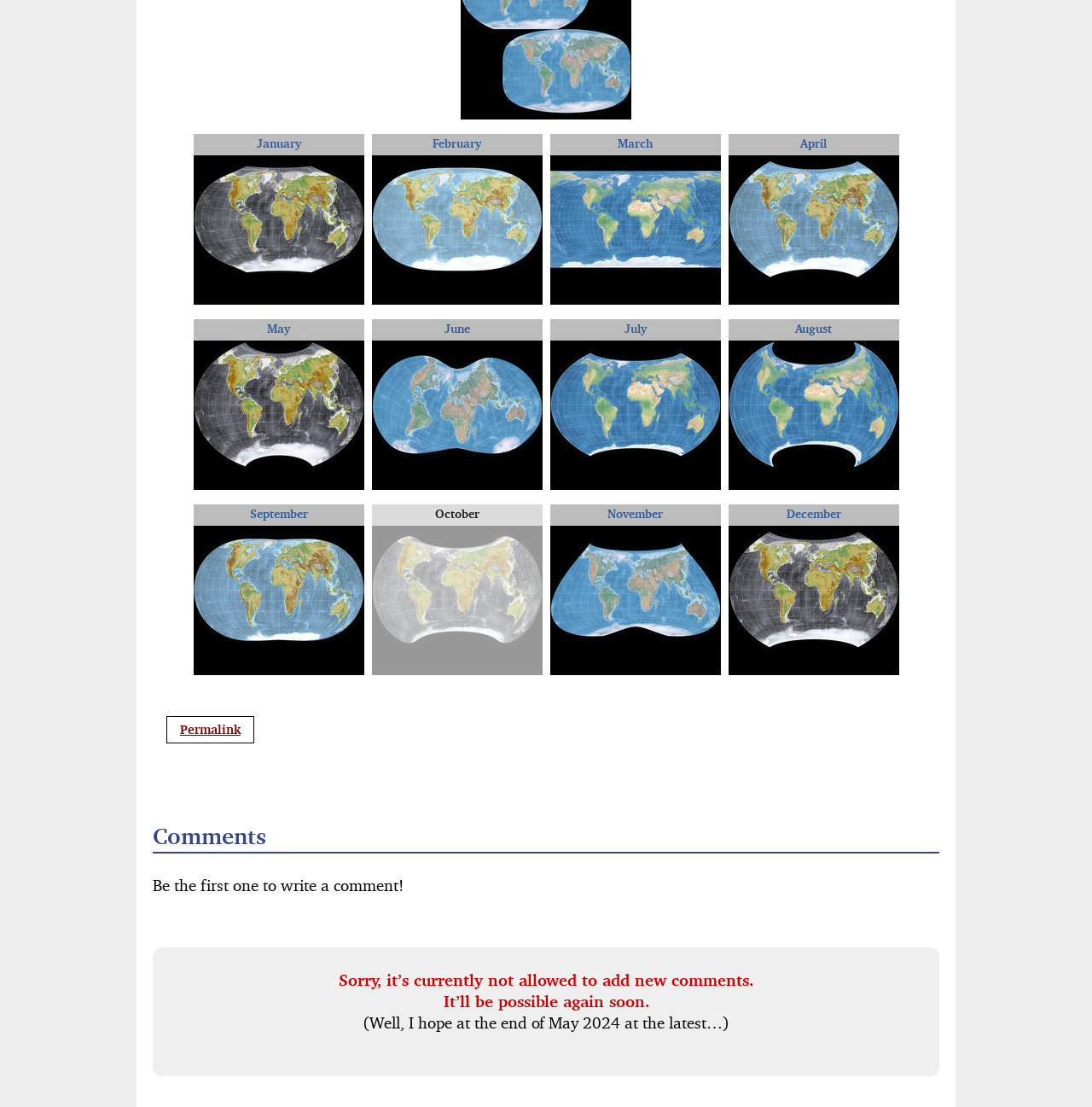How many months are listed?
Using the information presented in the image, please offer a detailed response to the question.

The number of months listed can be found by counting the links at the top of the page. There are 12 links, each corresponding to a month of the year, from 'January' to 'December'.